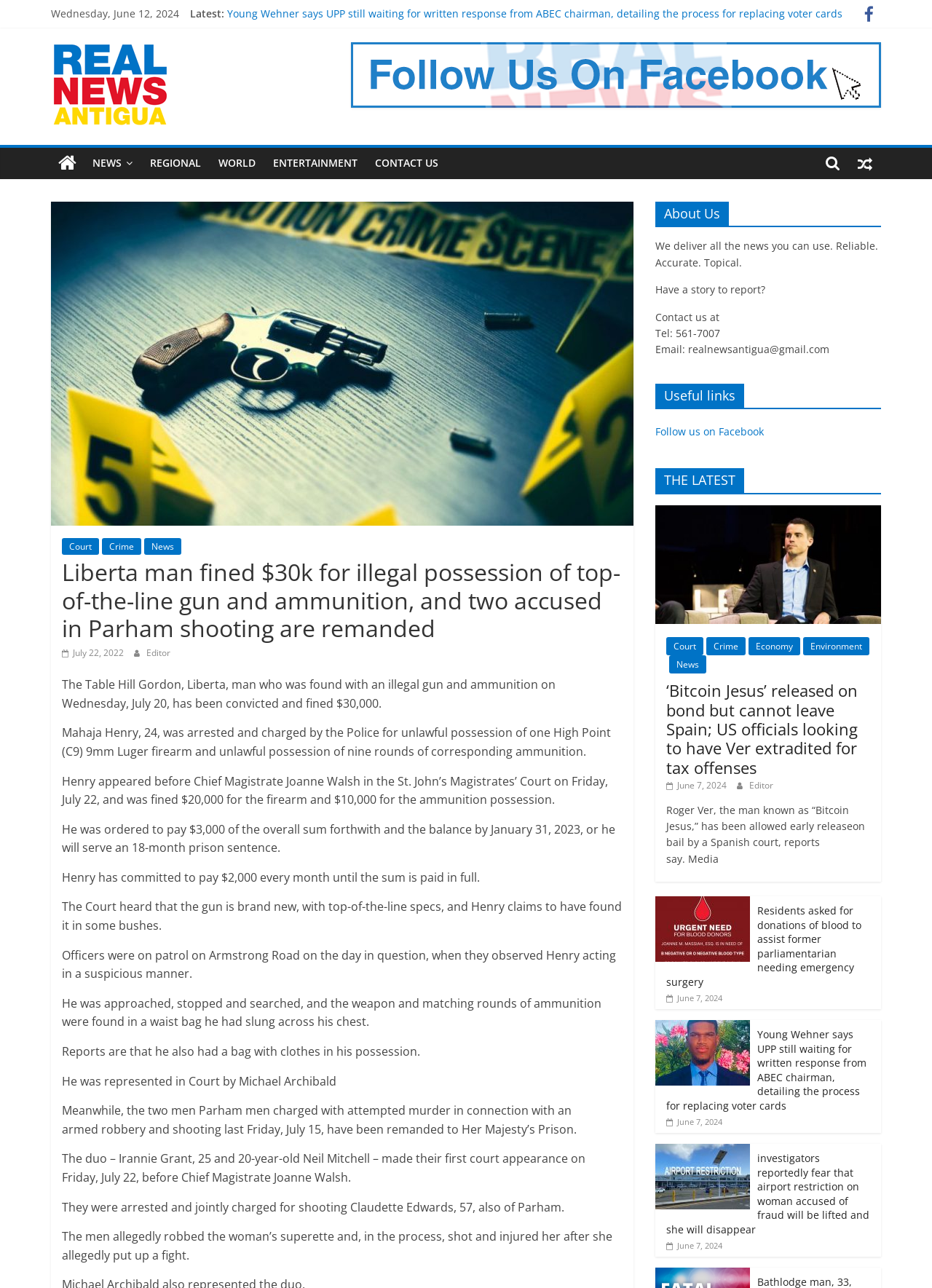Please respond to the question using a single word or phrase:
What is the name of the man who was fined $30,000 for illegal possession of a gun and ammunition?

Mahaja Henry